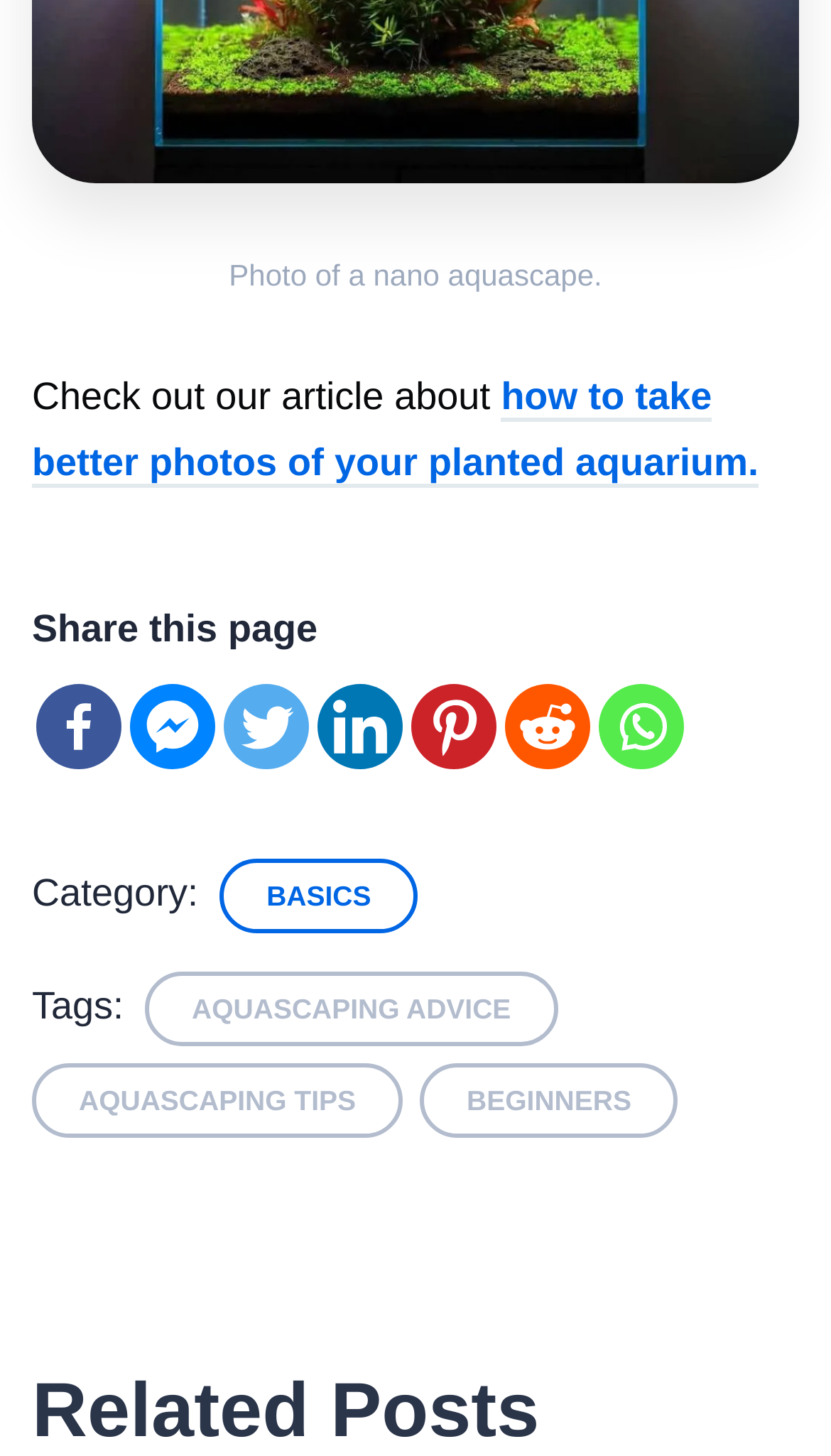Please find the bounding box coordinates (top-left x, top-left y, bottom-right x, bottom-right y) in the screenshot for the UI element described as follows: aria-label="Facebook Messenger"

[0.156, 0.47, 0.259, 0.529]